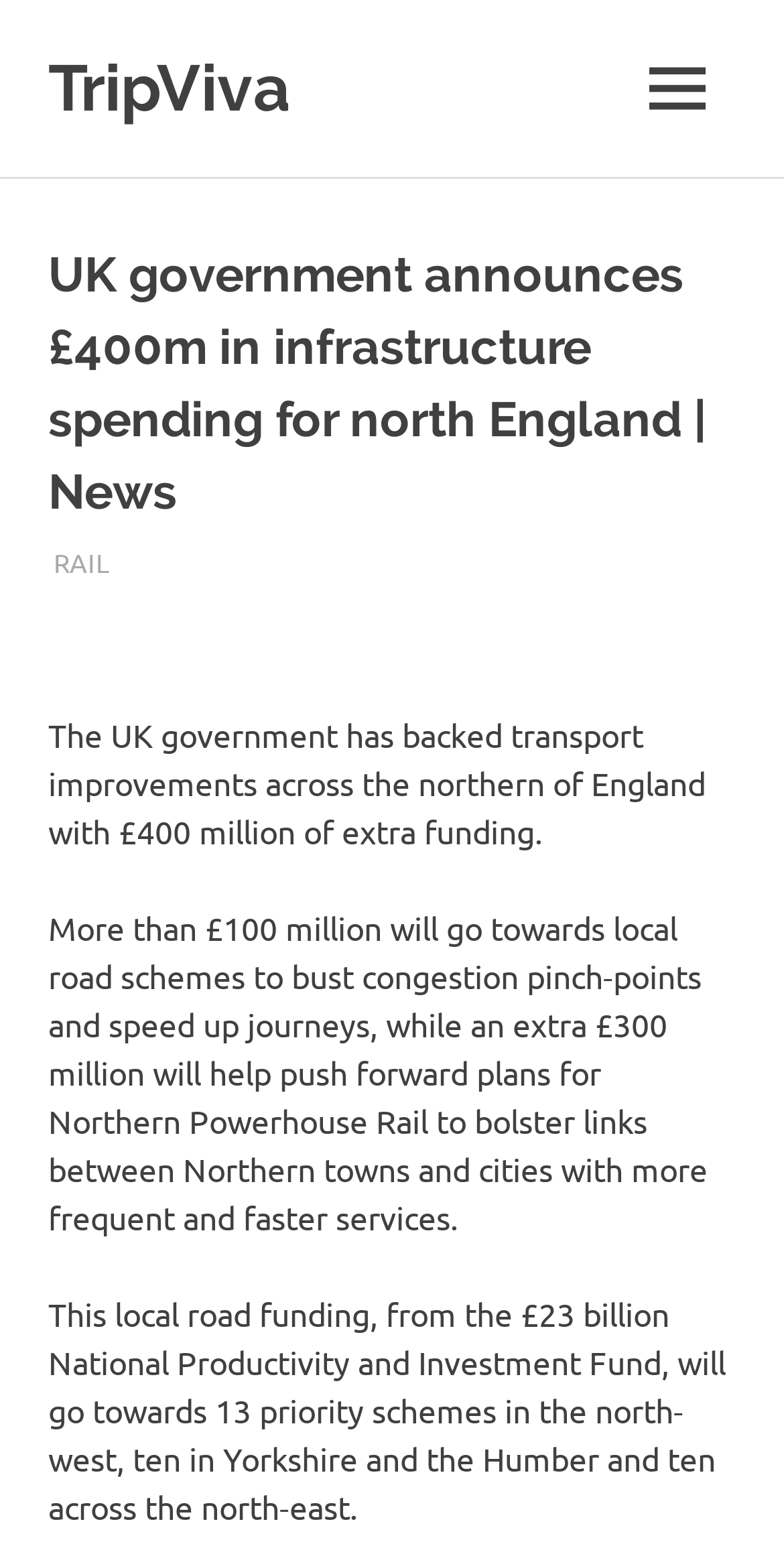Locate the primary heading on the webpage and return its text.

UK government announces £400m in infrastructure spending for north England | News